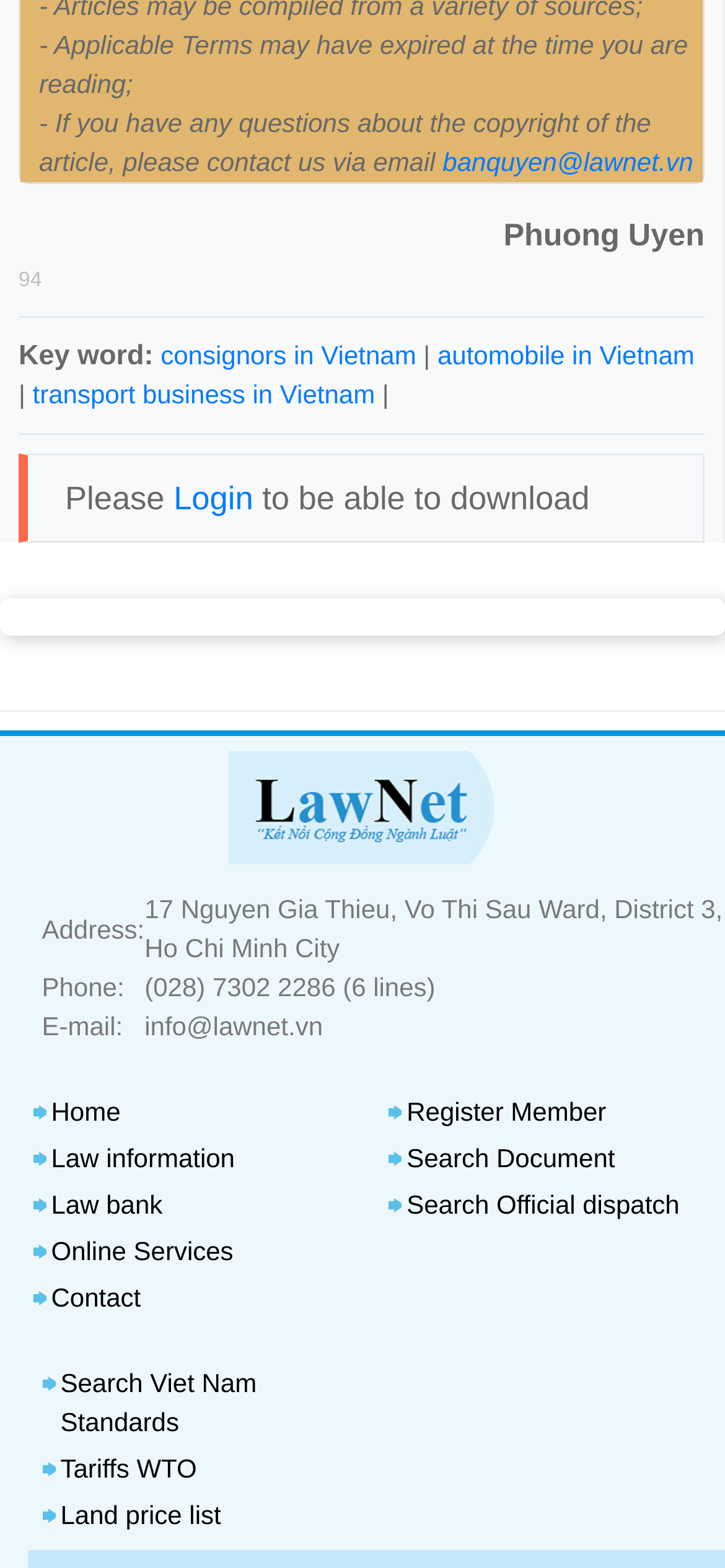Based on the description "transport business in Vietnam", find the bounding box of the specified UI element.

[0.045, 0.242, 0.517, 0.261]